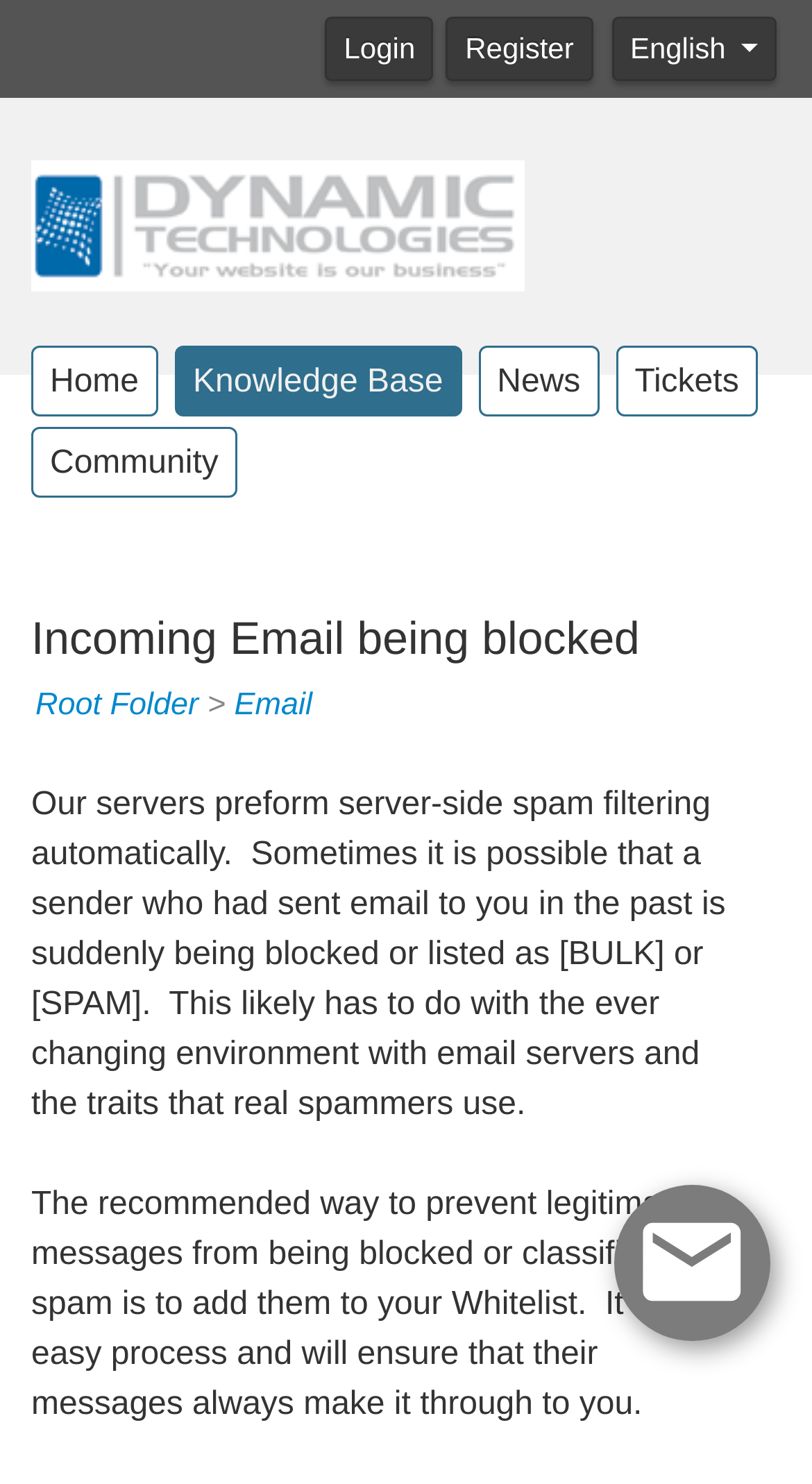Pinpoint the bounding box coordinates of the area that must be clicked to complete this instruction: "Select English language".

[0.753, 0.012, 0.956, 0.055]